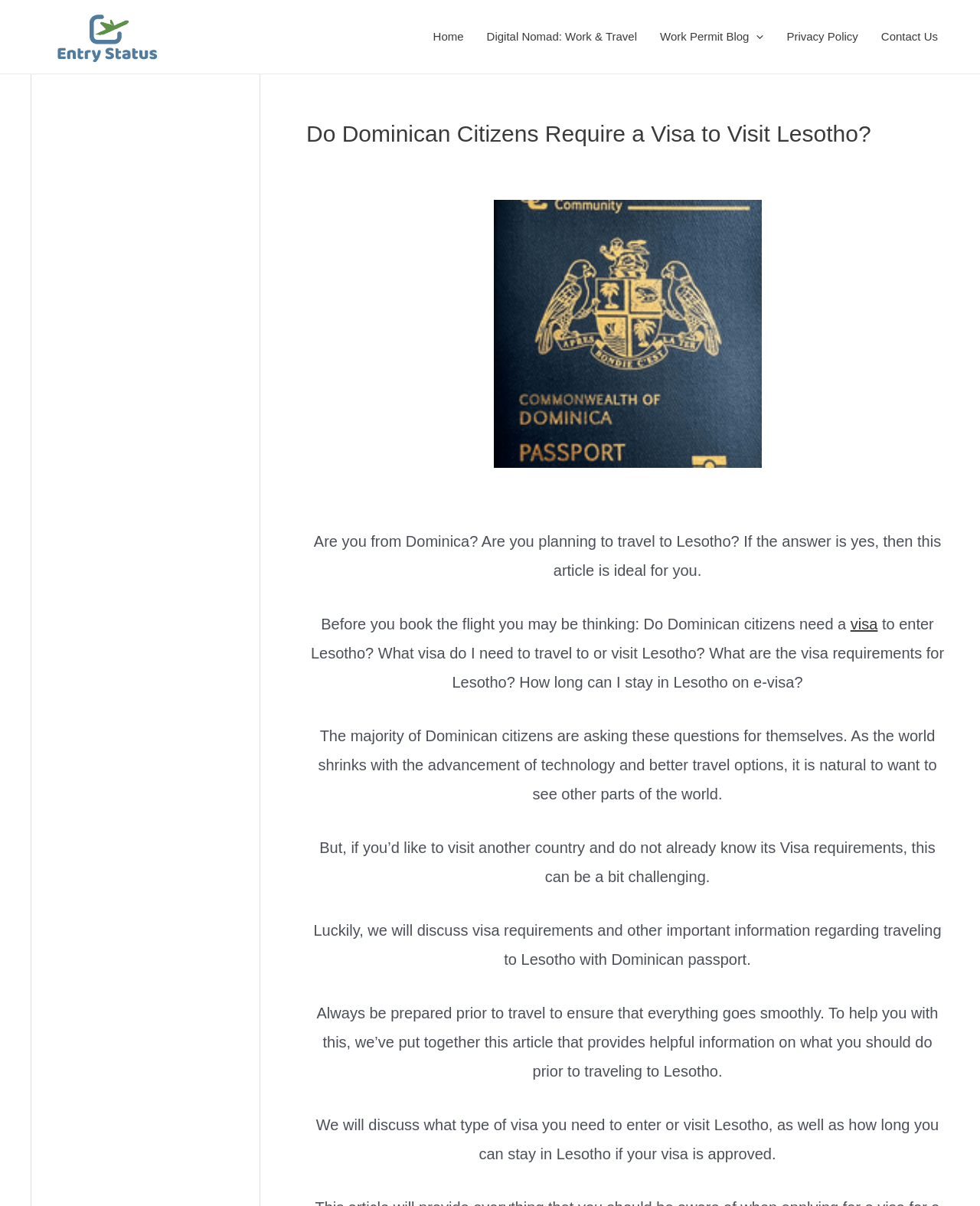What is the tone of the article? Based on the image, give a response in one word or a short phrase.

Helpful